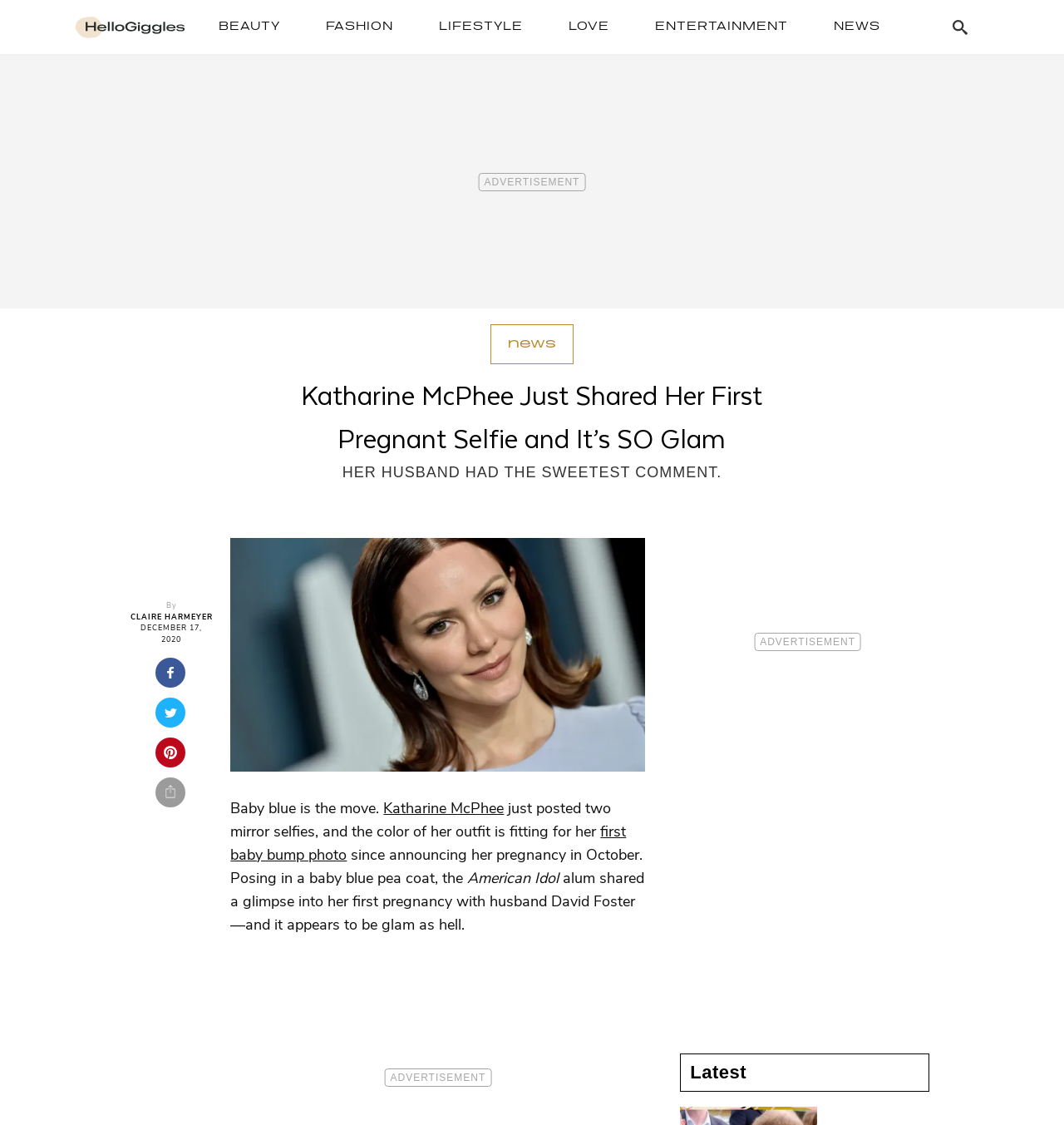Give a succinct answer to this question in a single word or phrase: 
What is Katharine McPhee's current status?

Pregnant